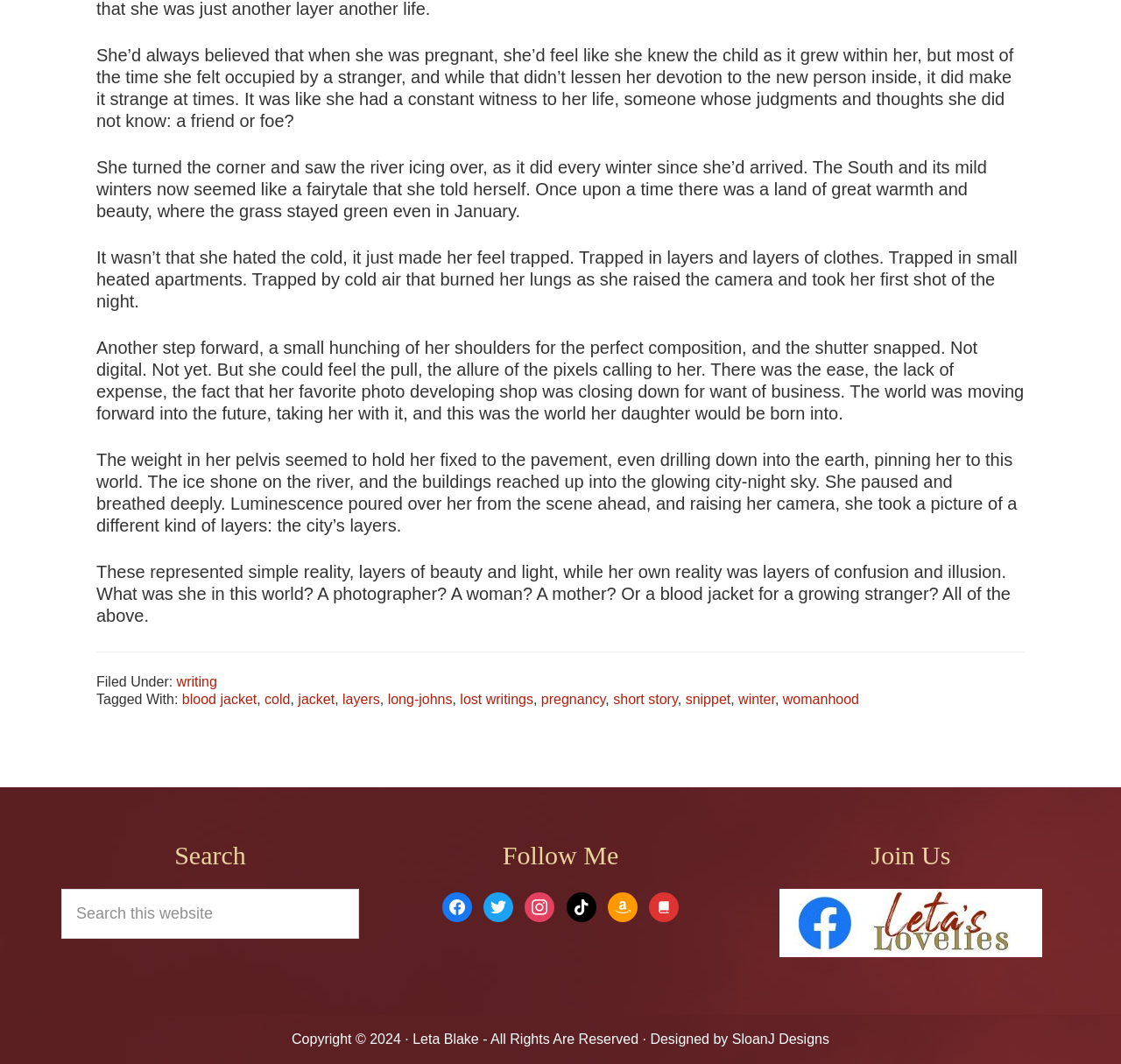Please provide a detailed answer to the question below based on the screenshot: 
What is the theme of the story?

Based on the text, it appears that the story is about a woman's experience with pregnancy and how it affects her sense of self and identity. The text mentions the woman's feelings of being occupied by a stranger and her struggles to come to terms with her new role as a mother.